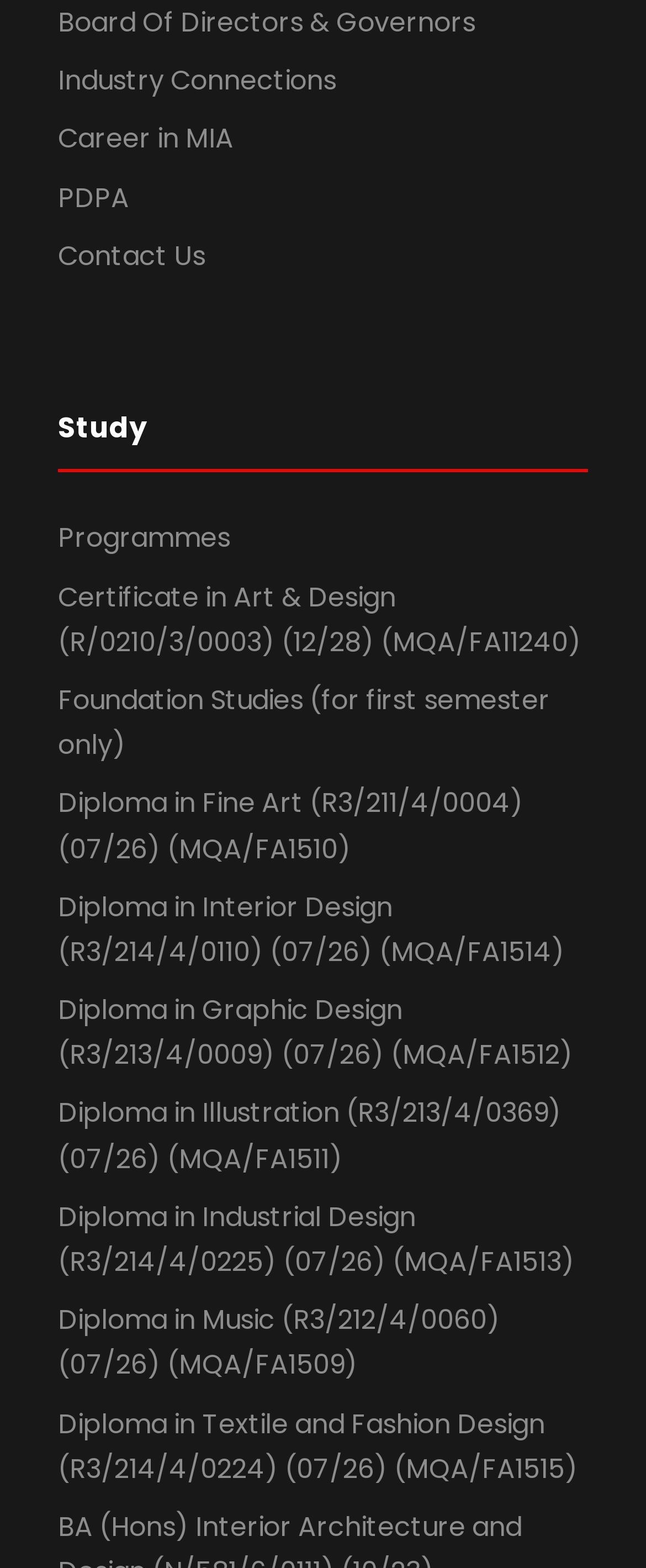By analyzing the image, answer the following question with a detailed response: What is the last link under 'Study'?

I looked at the links under the 'Study' heading and found that the last link is 'Diploma in Textile and Fashion Design'.